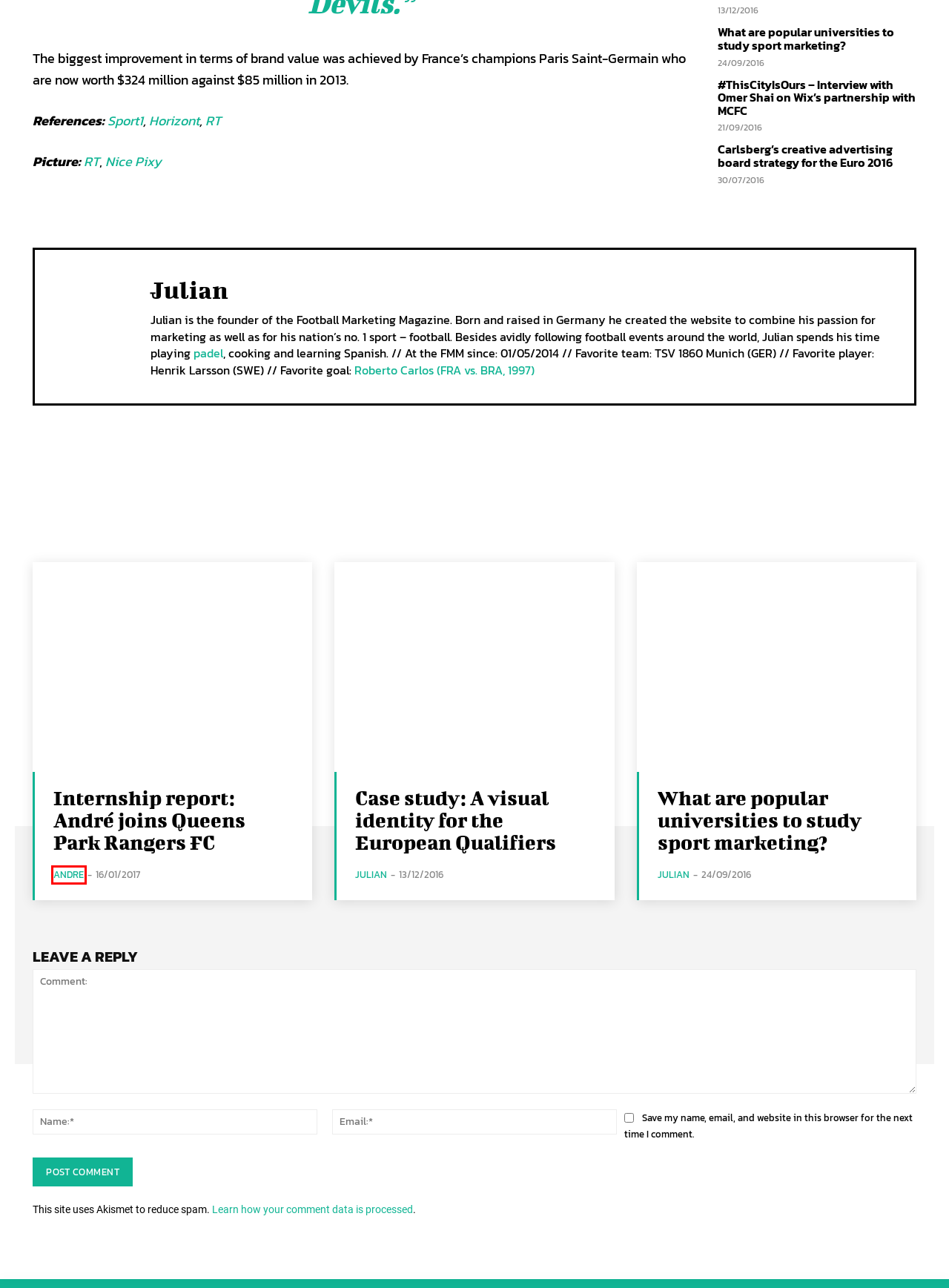Given a webpage screenshot with a red bounding box around a particular element, identify the best description of the new webpage that will appear after clicking on the element inside the red bounding box. Here are the candidates:
A. Carlsberg’s creative advertising board strategy for the Euro 2016 - Football Marketing Magazine
B. Homepage - PadelGeeks.com
C. Julian | Football Marketing Magazine
D. Internship report: André joins Queens Park Rangers FC - Football Marketing Magazine
E. Andre | Football Marketing Magazine
F. What are popular universities to study sport marketing? - Football Marketing Magazine
G. Bayern Munich ‘most valuable’ football brand 2014 - Brand Finance — RT Business News
H. Privacy Policy – Akismet

E